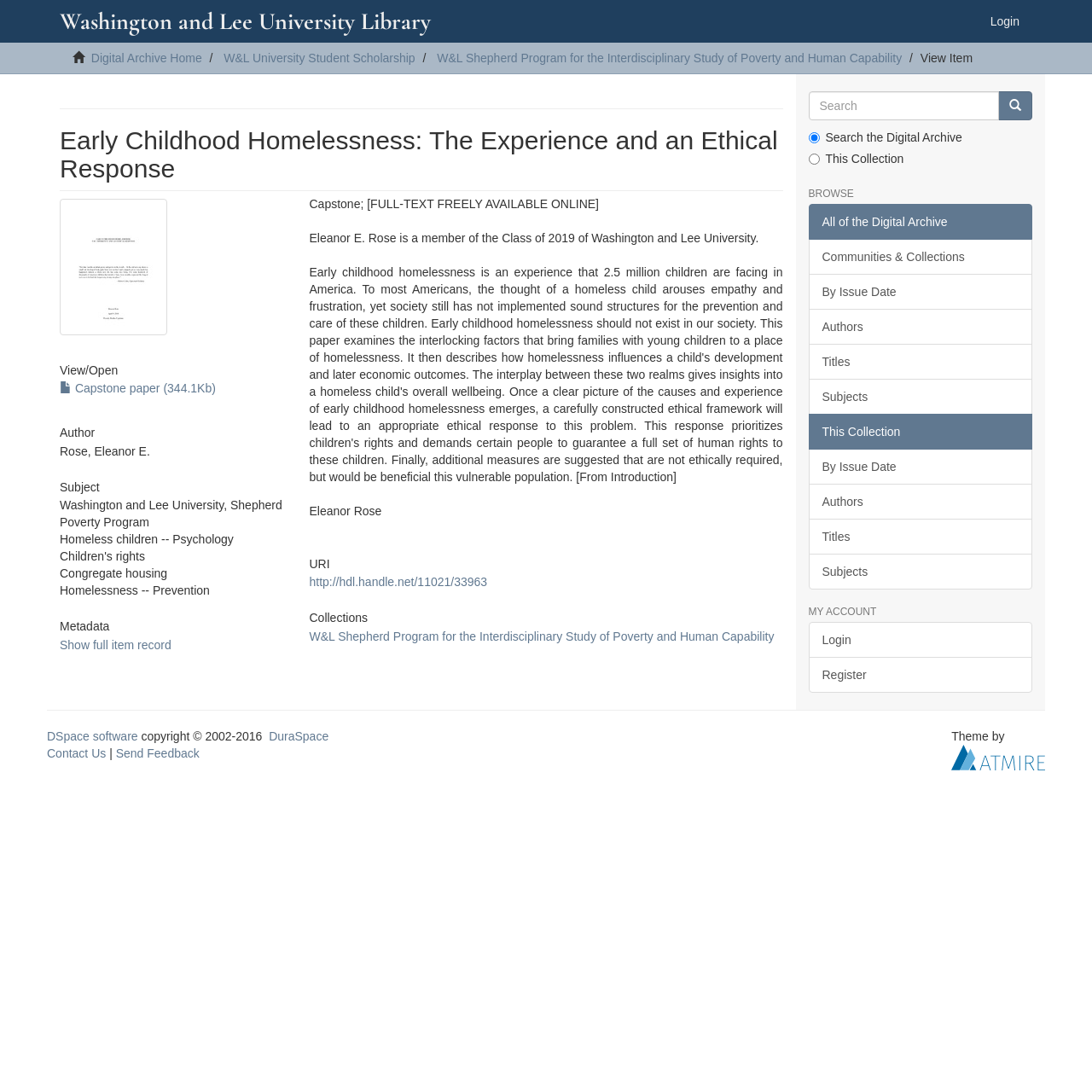Provide a brief response to the question using a single word or phrase: 
What is the title of the capstone paper?

Early Childhood Homelessness: The Experience and an Ethical Response